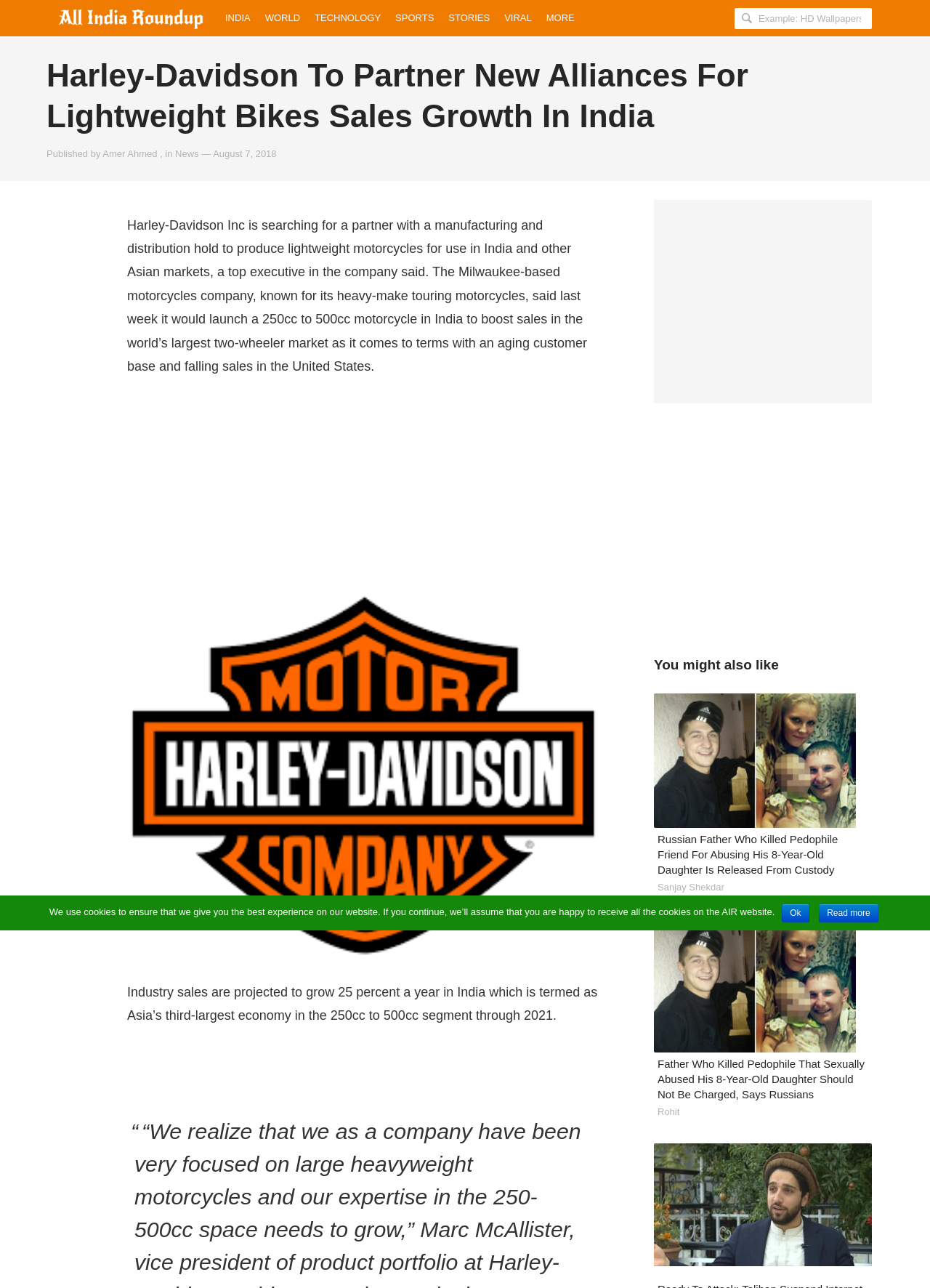Use the information in the screenshot to answer the question comprehensively: What is the projected growth rate of industry sales in India?

The article states that industry sales are projected to grow 25 percent a year in India, which is termed as Asia’s third-largest economy, in the 250cc to 500cc segment through 2021.